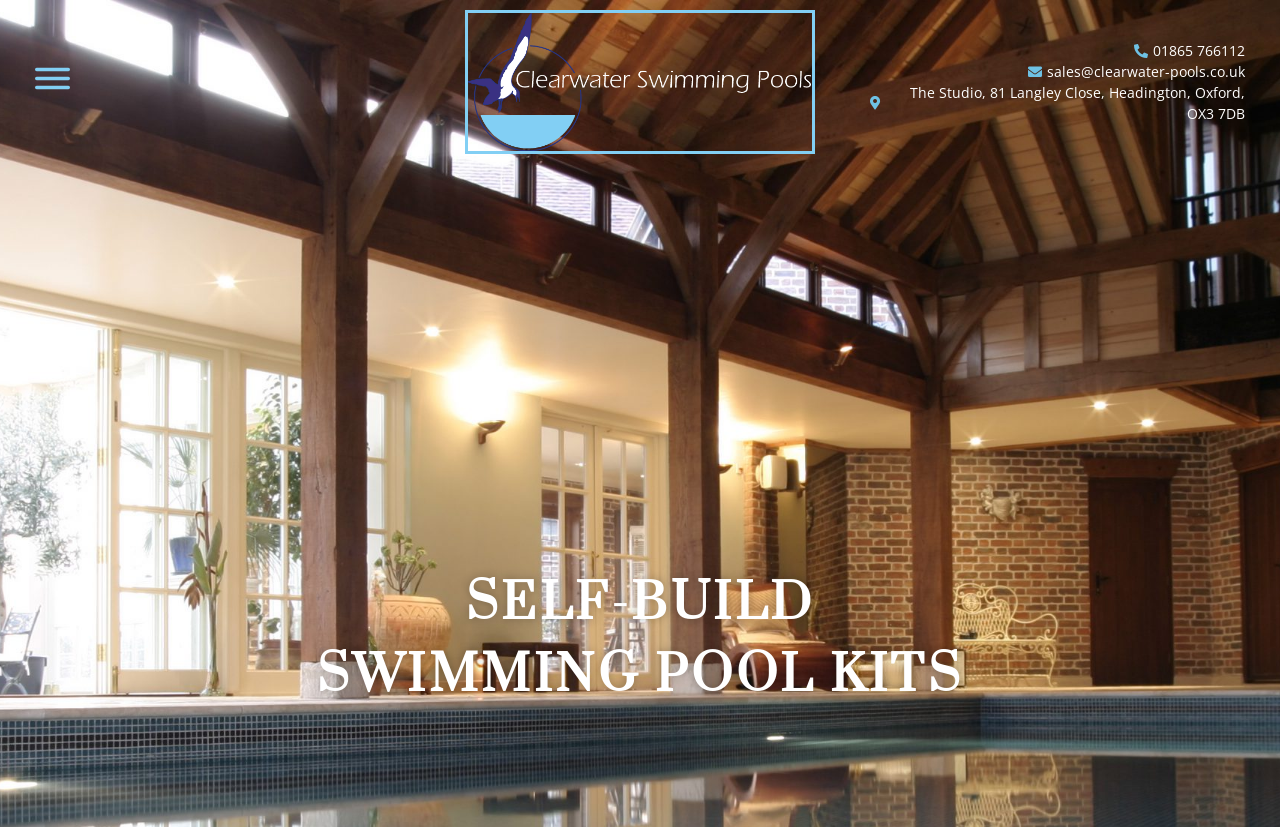Explain the contents of the webpage comprehensively.

The webpage is about Clearwater Swimming Pools Ltd, specifically focusing on self-build swimming pool kits. At the top left corner, there is a small image and link labeled "Me". Next to it, on the top center, is a larger image and link featuring the company's logo, "CW Logo white larger". 

On the top right side, there are three links providing contact information: a phone number "01865 766112", an email address "sales@clearwater-pools.co.uk", and a physical address "The Studio, 81 Langley Close, Headington, Oxford, OX3 7DB". 

Below these top elements, the main content begins with a prominent heading "SELF-BUILD SWIMMING POOL KITS", which occupies a significant portion of the page, spanning from the left to the right side.